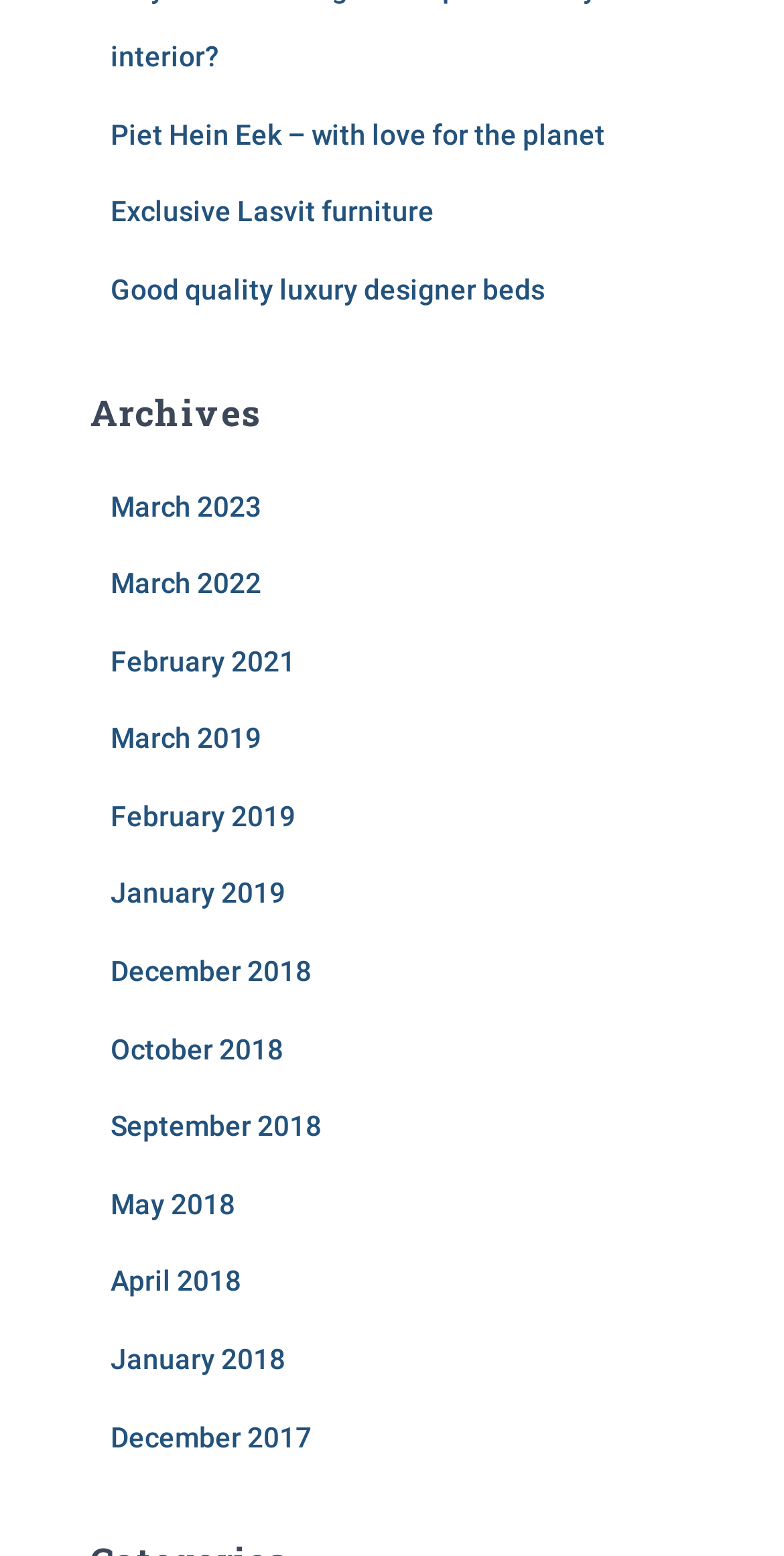What is the section title above the links?
Answer the question with as much detail as you can, using the image as a reference.

The heading above the links has the text 'Archives', so the section title is Archives.